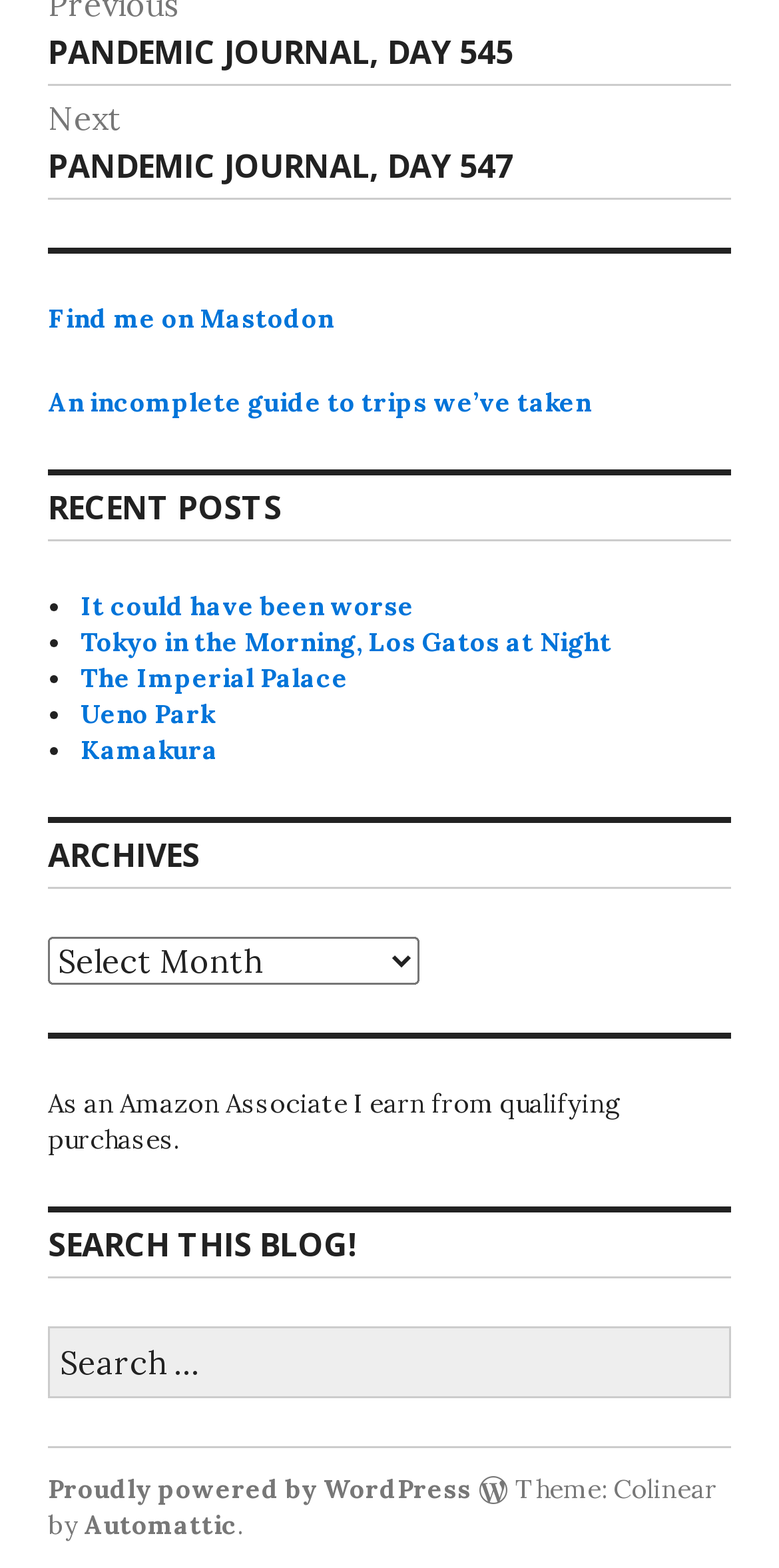Identify the bounding box coordinates of the region that should be clicked to execute the following instruction: "Explore archives".

[0.062, 0.525, 0.938, 0.567]